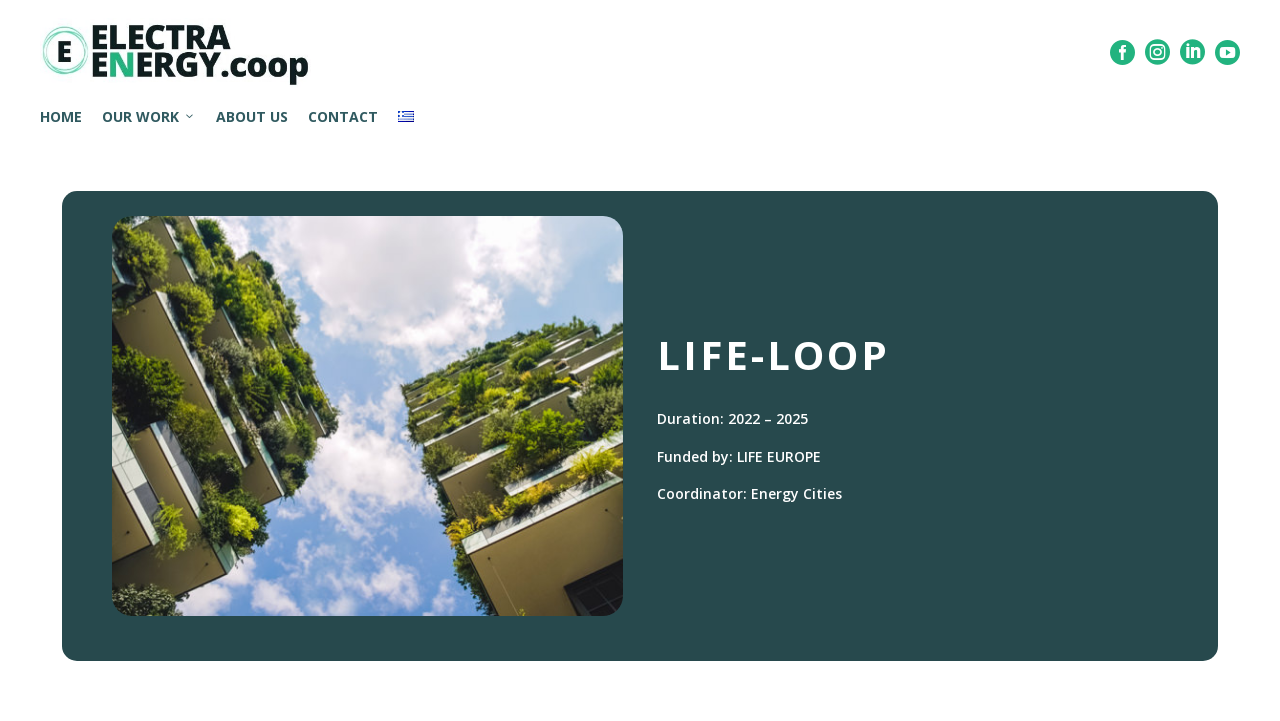Select the bounding box coordinates of the element I need to click to carry out the following instruction: "learn about our work".

[0.08, 0.144, 0.153, 0.18]